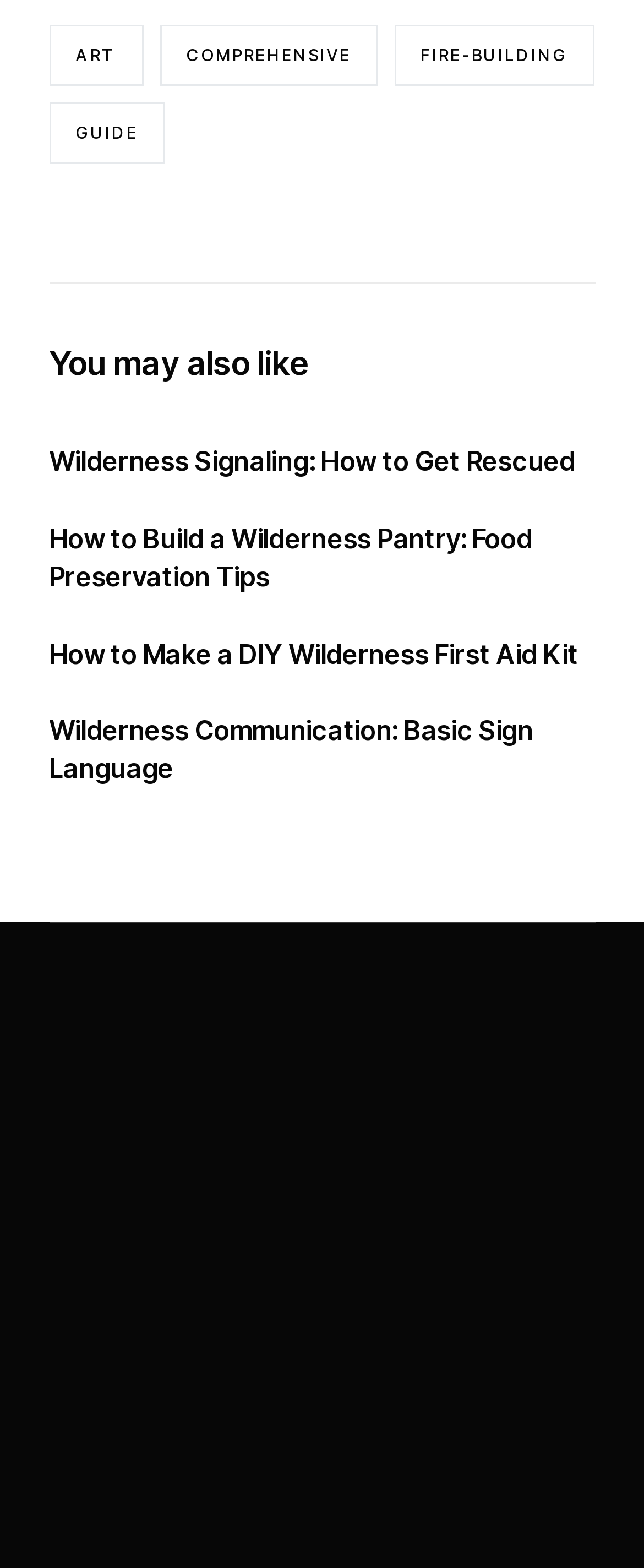What is the copyright year mentioned at the bottom of the page?
Identify the answer in the screenshot and reply with a single word or phrase.

2024